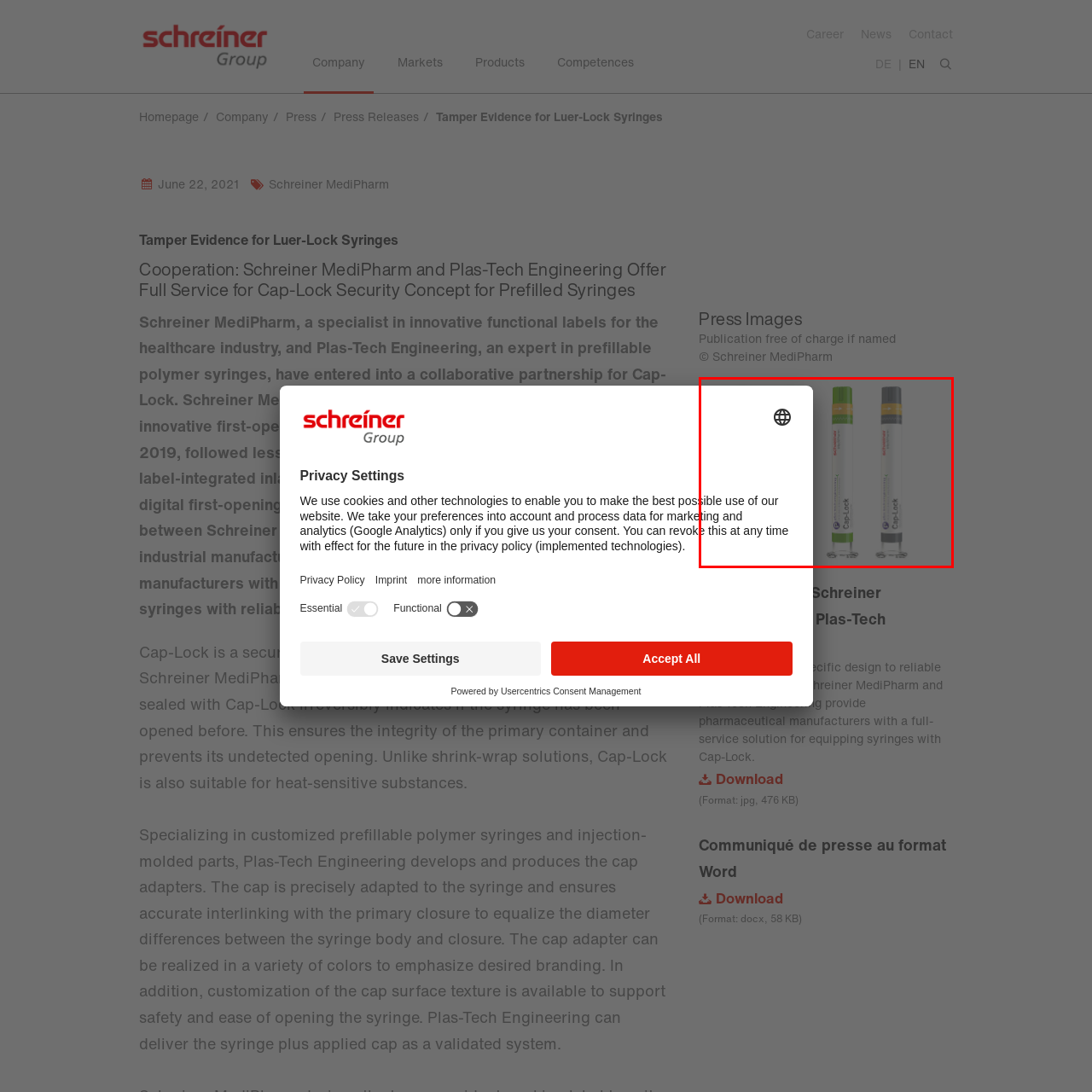Who developed the Cap-Lock security concept?
Observe the part of the image inside the red bounding box and answer the question concisely with one word or a short phrase.

Schreiner MediPharm and Plas-Tech Engineering